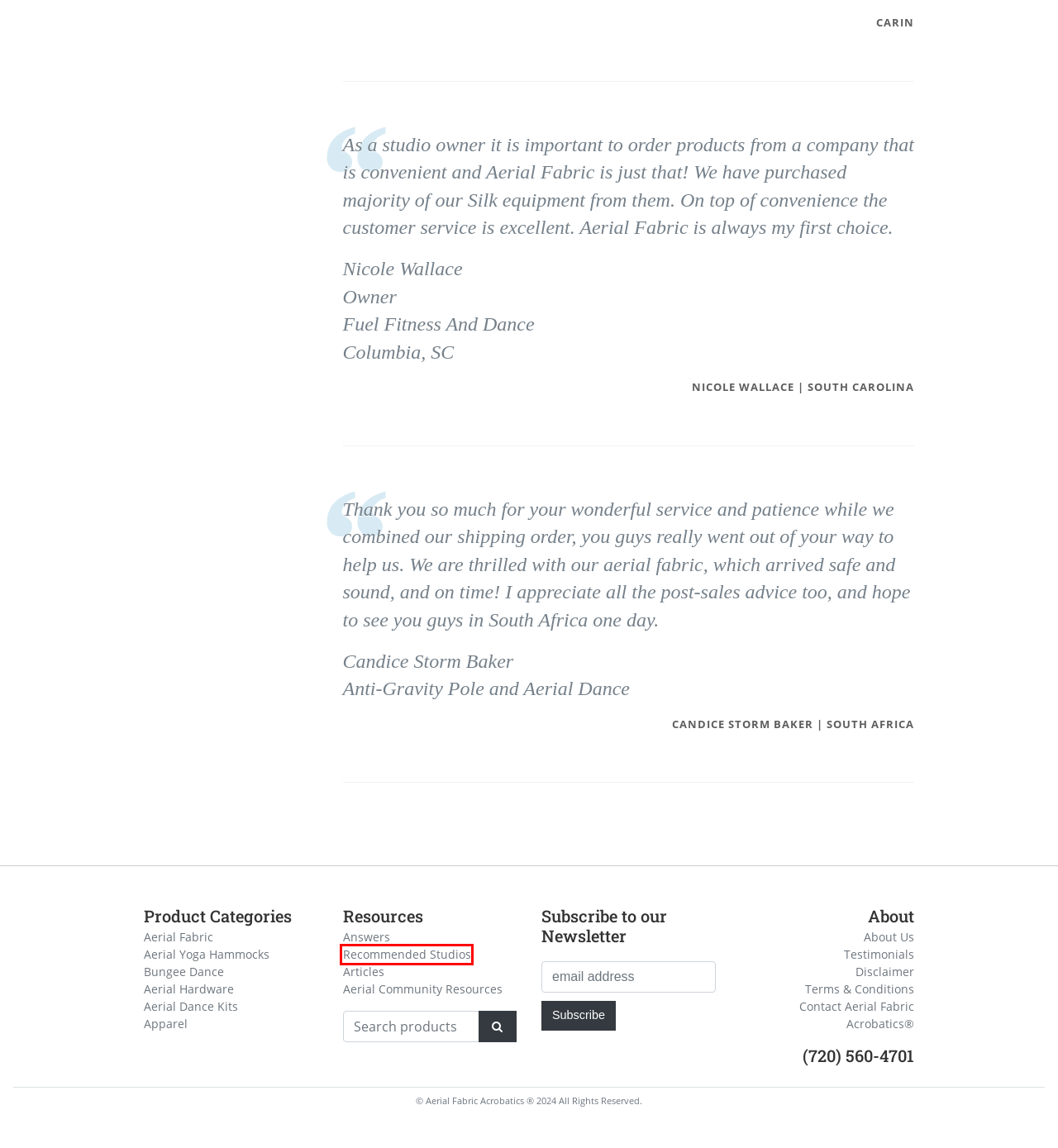Given a screenshot of a webpage with a red bounding box highlighting a UI element, choose the description that best corresponds to the new webpage after clicking the element within the red bounding box. Here are your options:
A. Aerial Community Resources | Aerial Fabric Acrobatics ®
B. Specials & Deals | Aerial Fabric Acrobatics ®
C. Answers | Aerial Fabric Acrobatics ®
D. Apparel | Aerial Fabric Acrobatics ®
E. Disclaimer | Aerial Fabric Acrobatics ®
F. Recommended Studios | Aerial Fabric Acrobatics ®
G. Articles | Aerial Fabric Acrobatics ®
H. Terms & Conditions | Aerial Fabric Acrobatics ®

F